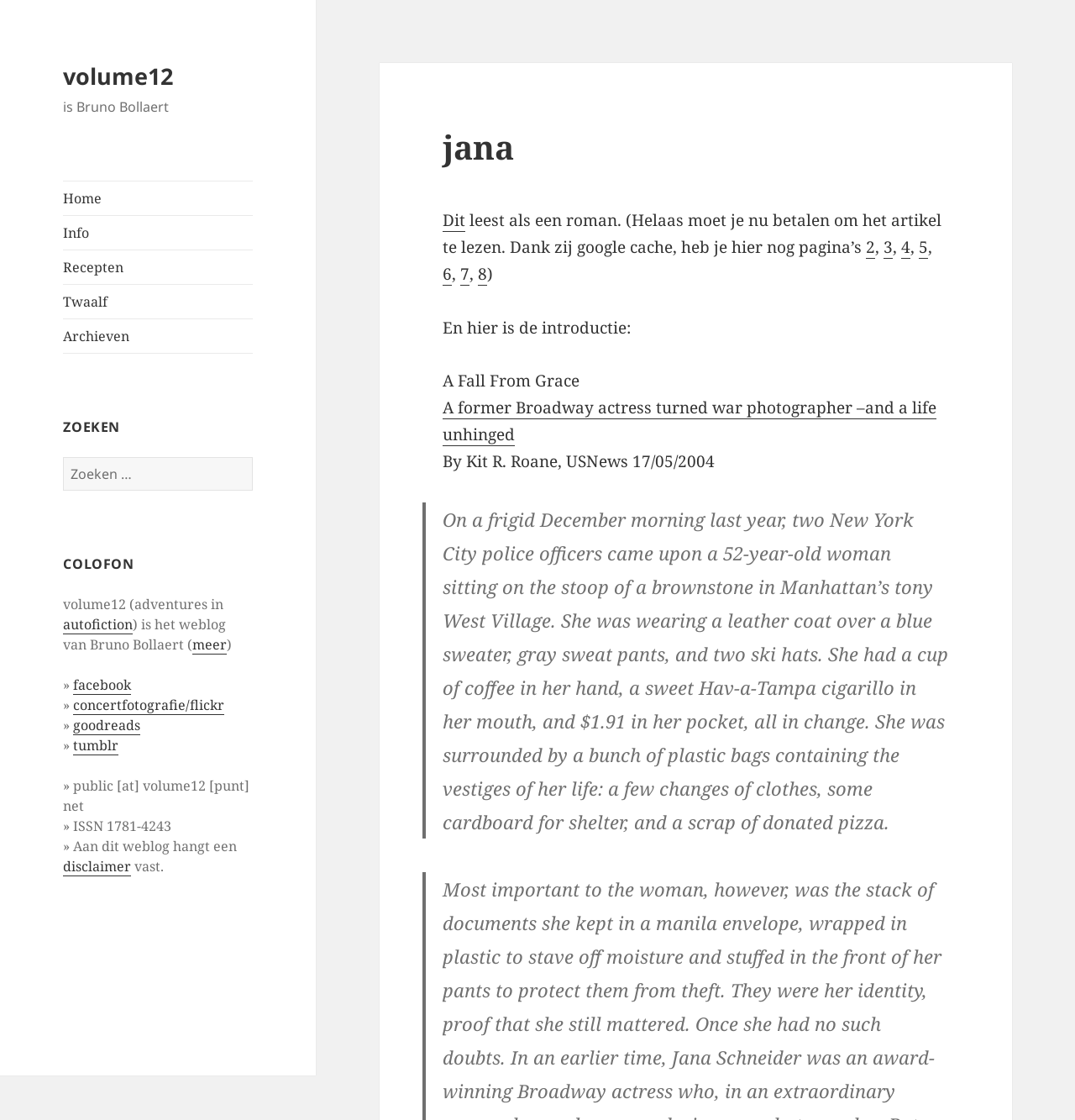Refer to the image and answer the question with as much detail as possible: What is the name of the weblog?

The name of the weblog can be found in the text 'volume12 (adventures in autofiction) is het weblog van Bruno Bollaert (' which is located at the bottom of the webpage.